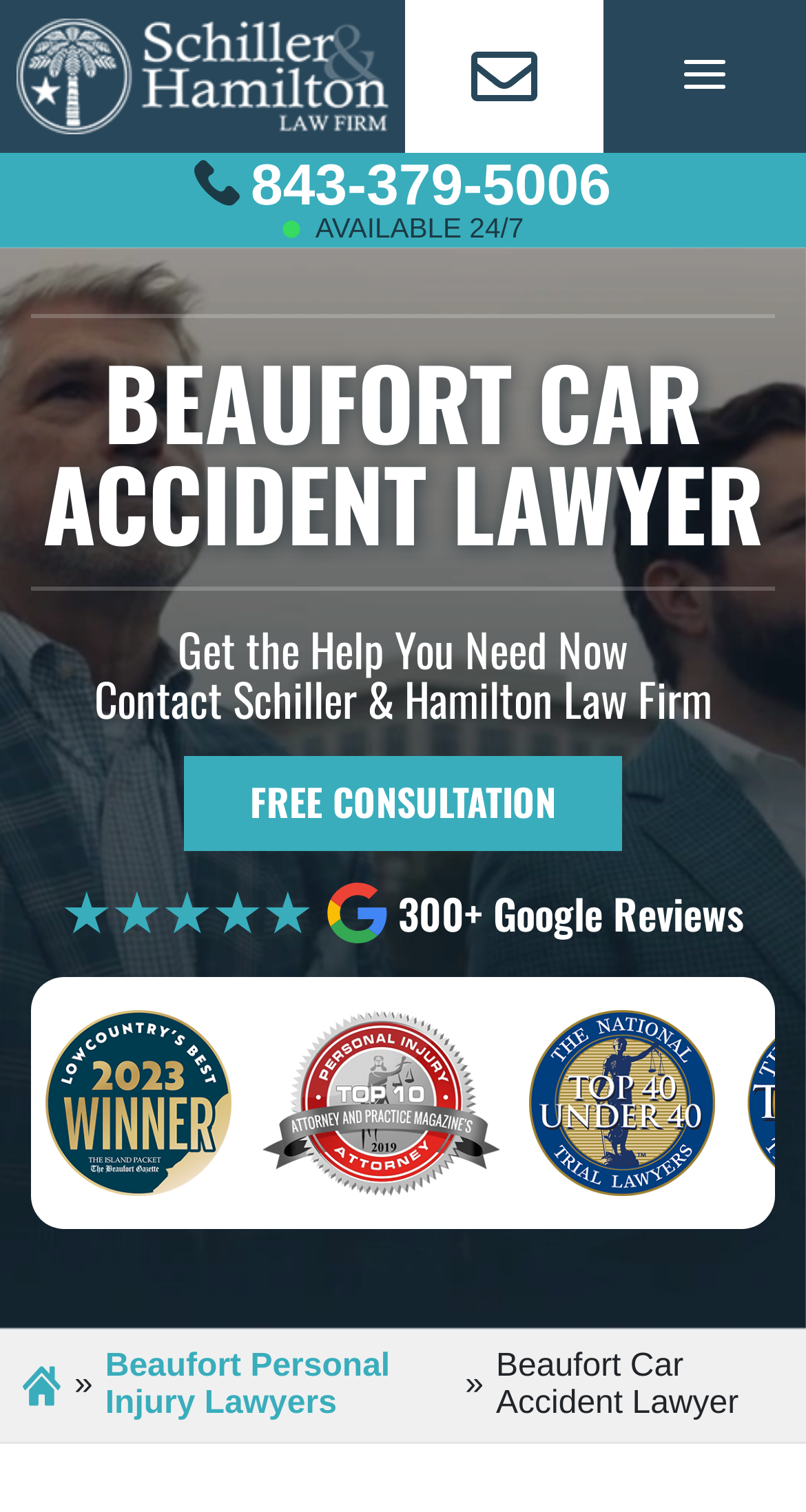From the webpage screenshot, predict the bounding box coordinates (top-left x, top-left y, bottom-right x, bottom-right y) for the UI element described here: aria-label="homepage" title="homepage"

[0.0, 0.002, 0.503, 0.099]